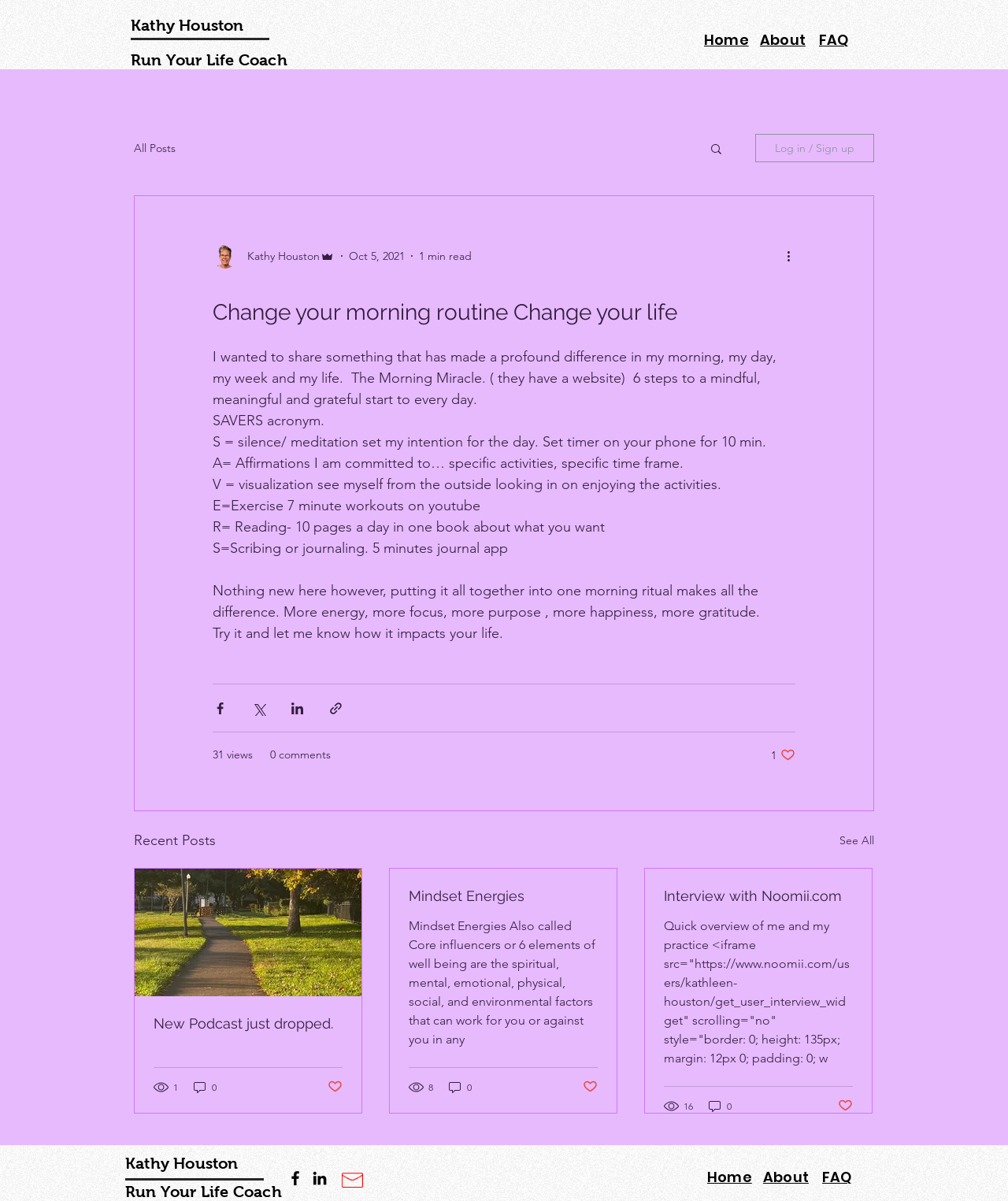Please provide a short answer using a single word or phrase for the question:
How many social media links are in the social bar?

3